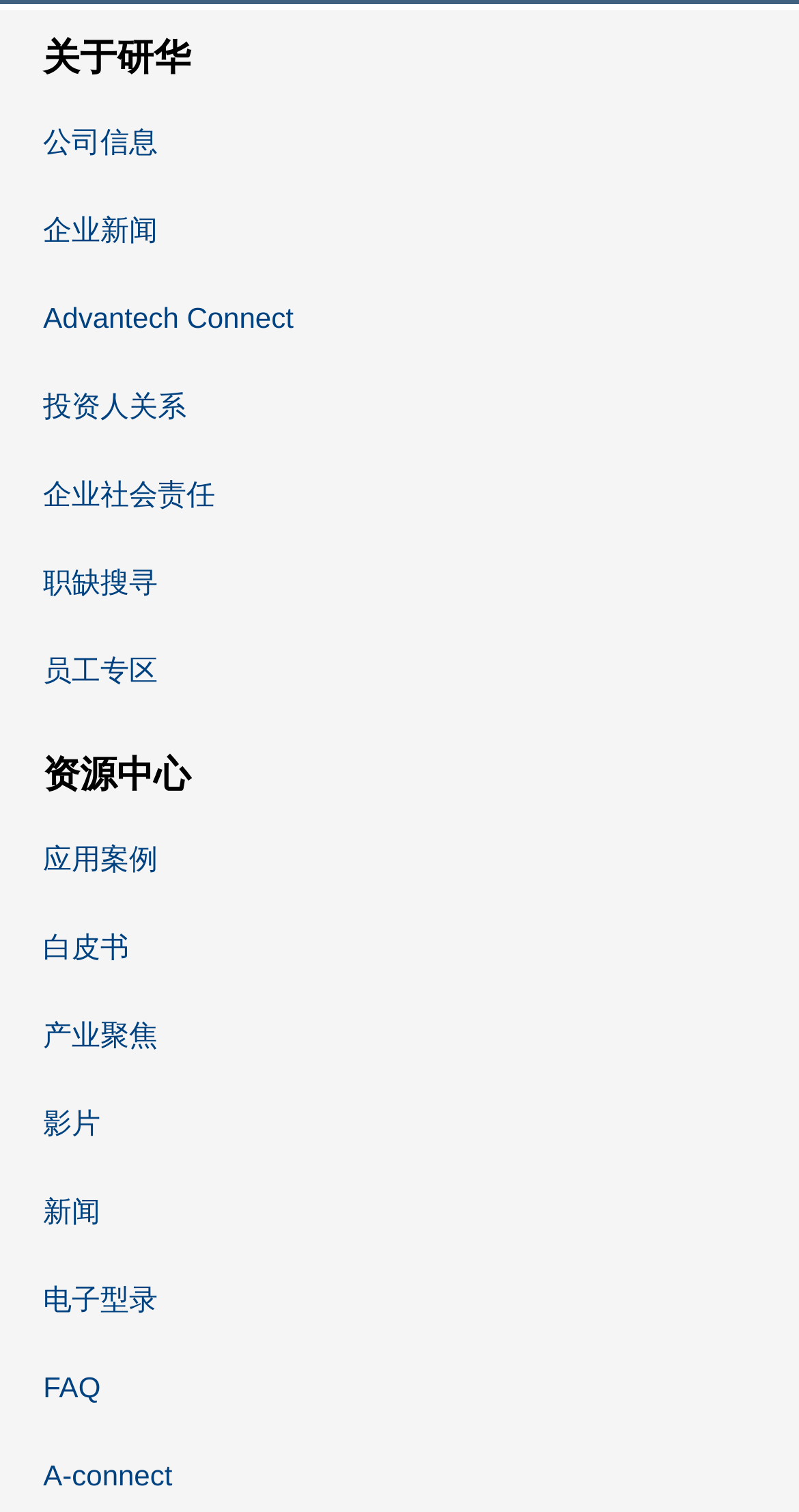Provide a brief response to the question below using one word or phrase:
What is the first link on the webpage?

公司信息